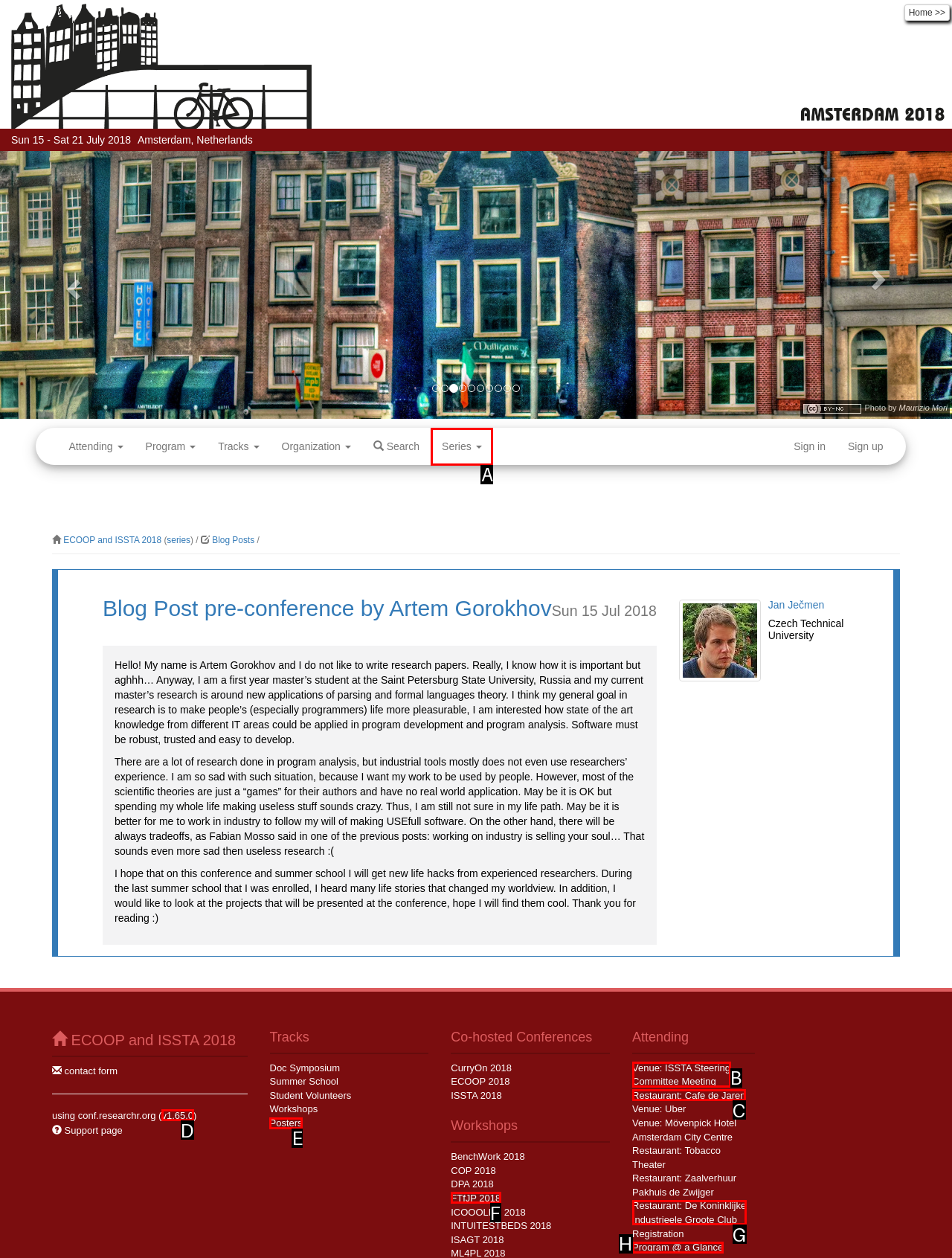Point out the HTML element that matches the following description: v1.65.0
Answer with the letter from the provided choices.

D